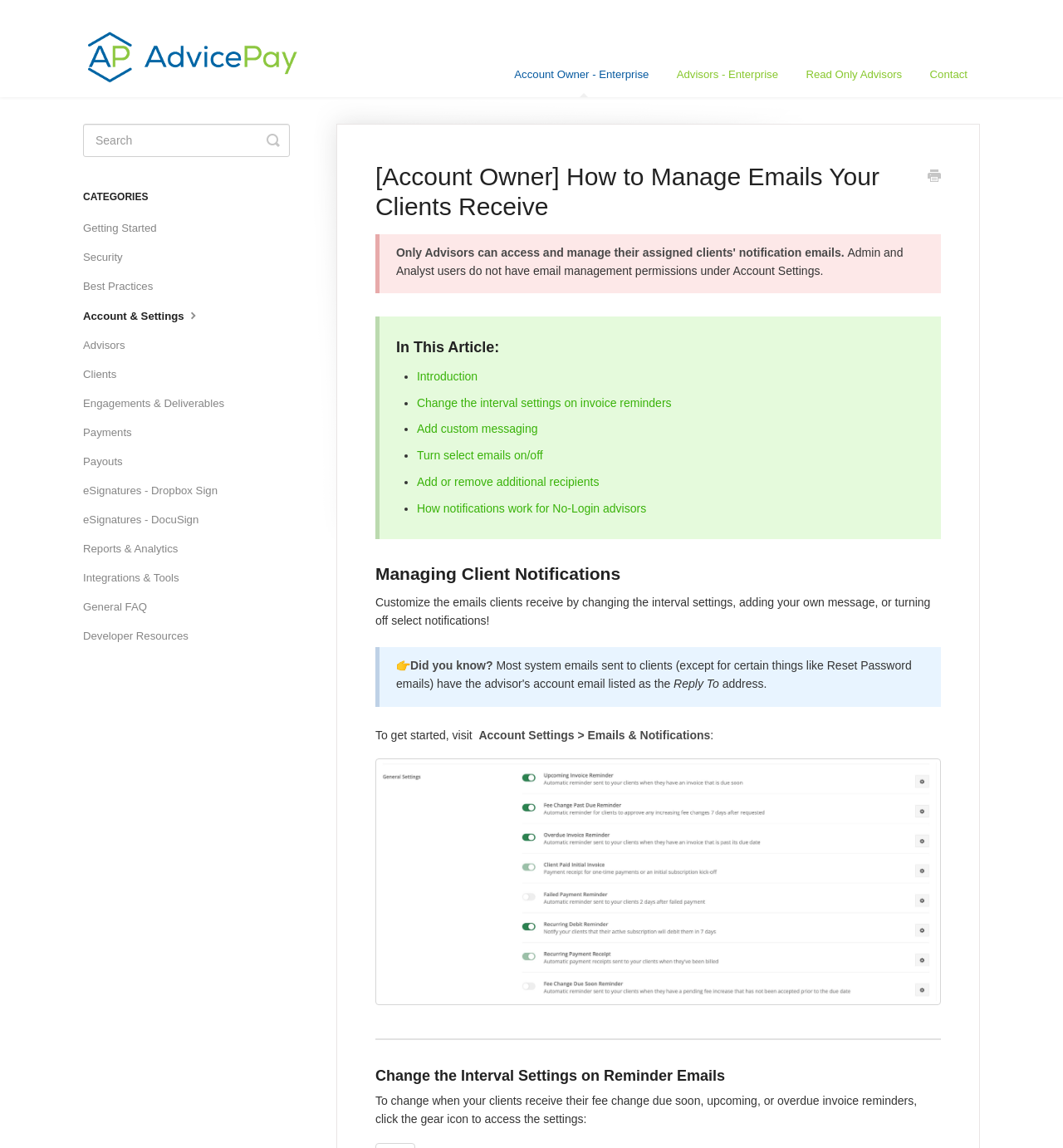Please extract the primary headline from the webpage.

[Account Owner] How to Manage Emails Your Clients Receive